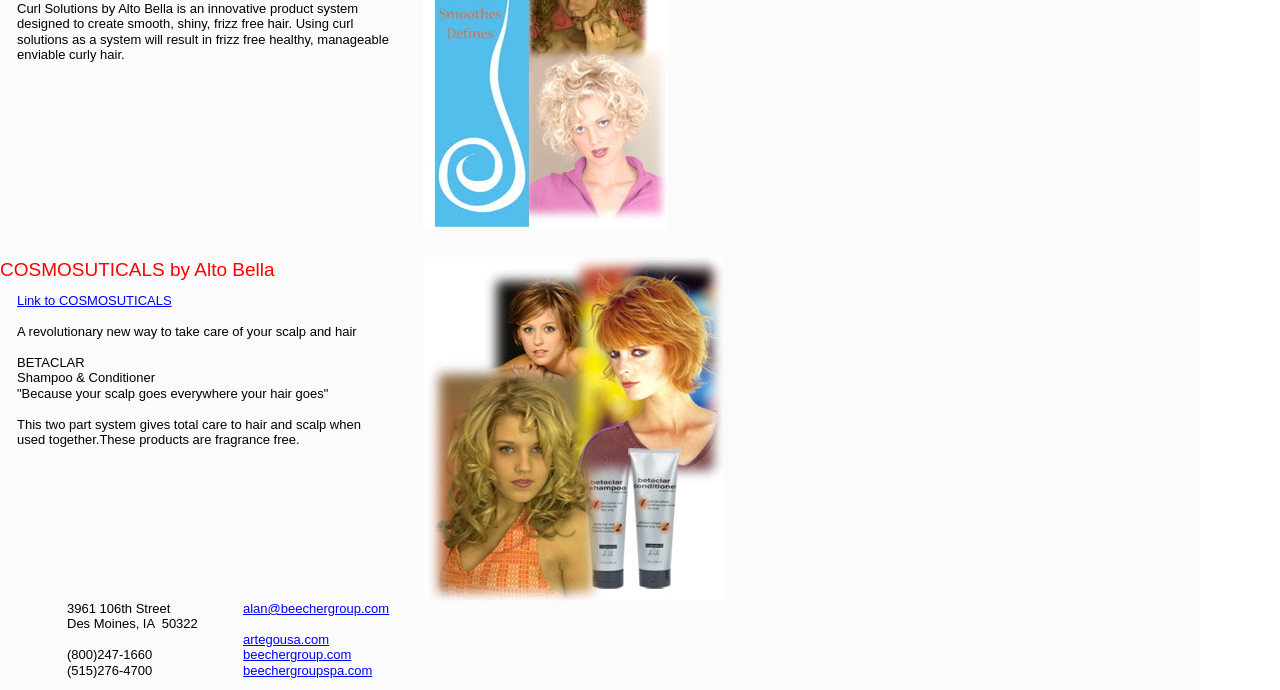What is the website of Beecher Group?
Deliver a detailed and extensive answer to the question.

The website of Beecher Group can be found in the link element 'beechergroup.com' which is located in the bottom section of the webpage.